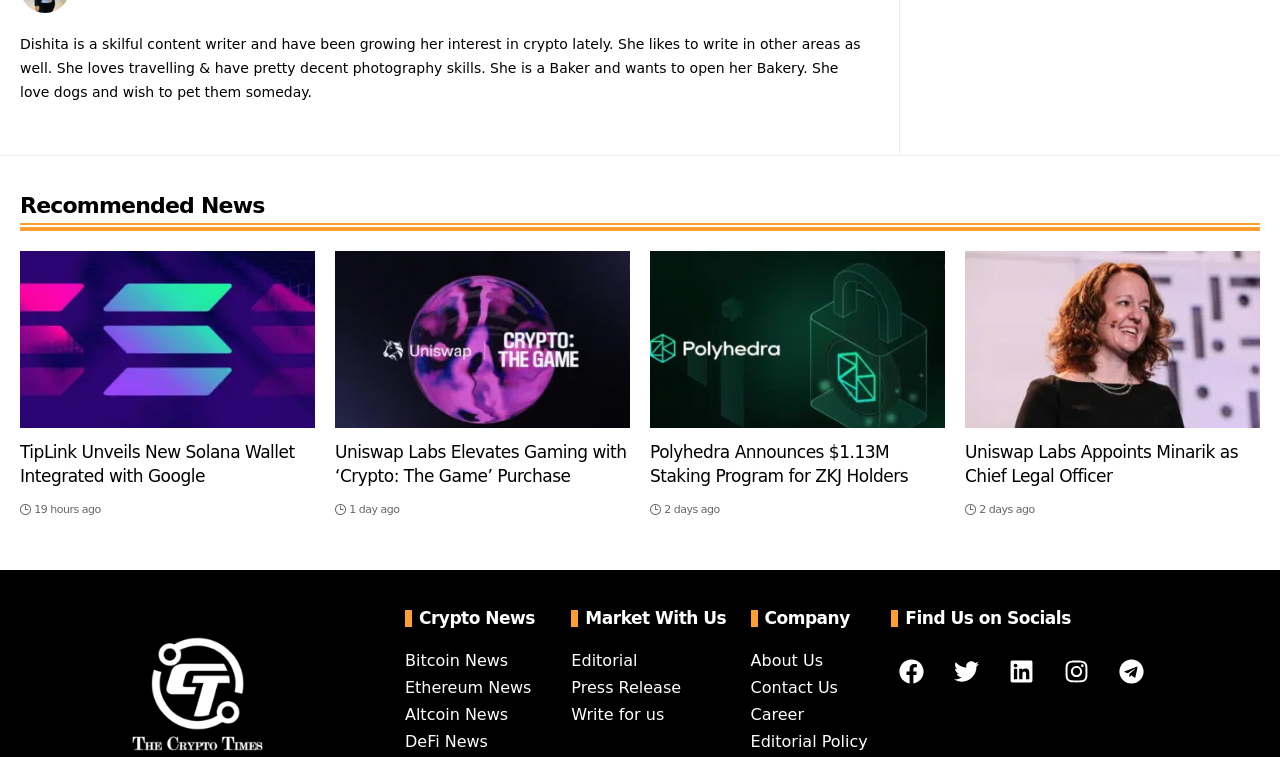How many days ago was the 'Polyhedra Announces $1.13M Staking Program' news published?
Using the image as a reference, answer with just one word or a short phrase.

2 days